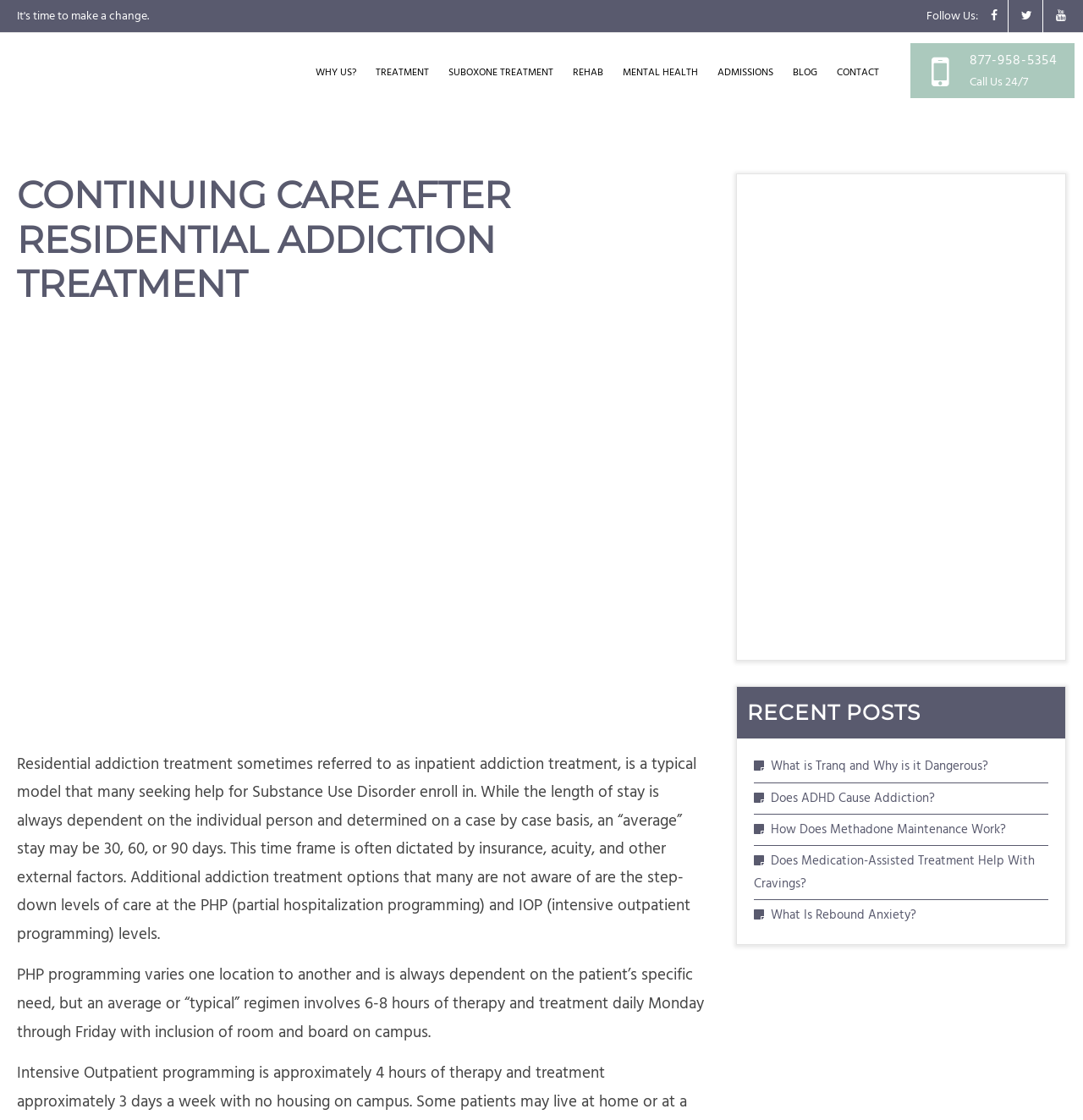Locate the bounding box coordinates of the clickable area needed to fulfill the instruction: "Read the 'CONTINUING CARE AFTER RESIDENTIAL ADDICTION TREATMENT' heading".

[0.016, 0.155, 0.652, 0.274]